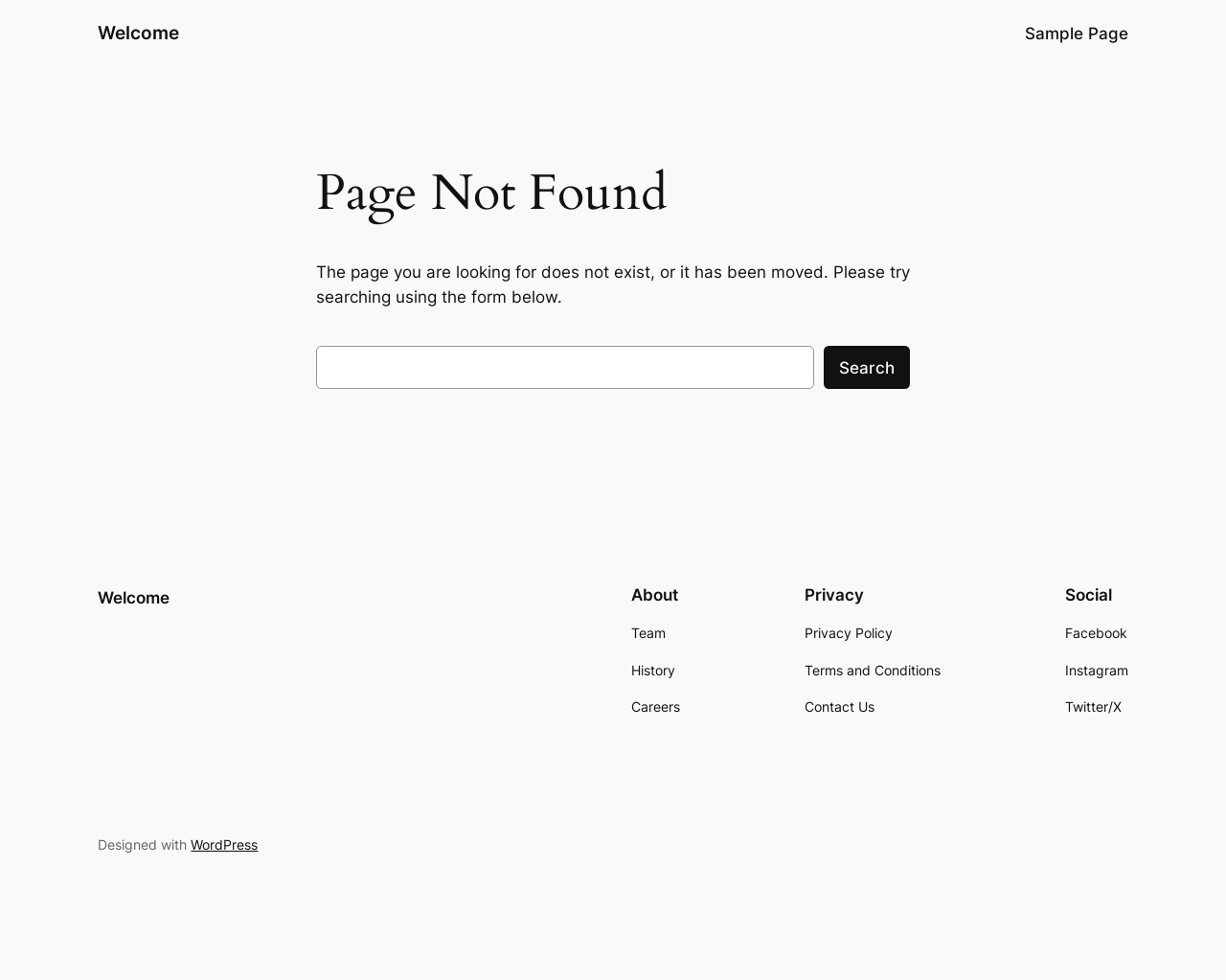Locate the bounding box coordinates for the element described below: "Contact Us". The coordinates must be four float values between 0 and 1, formatted as [left, top, right, bottom].

[0.656, 0.711, 0.713, 0.733]